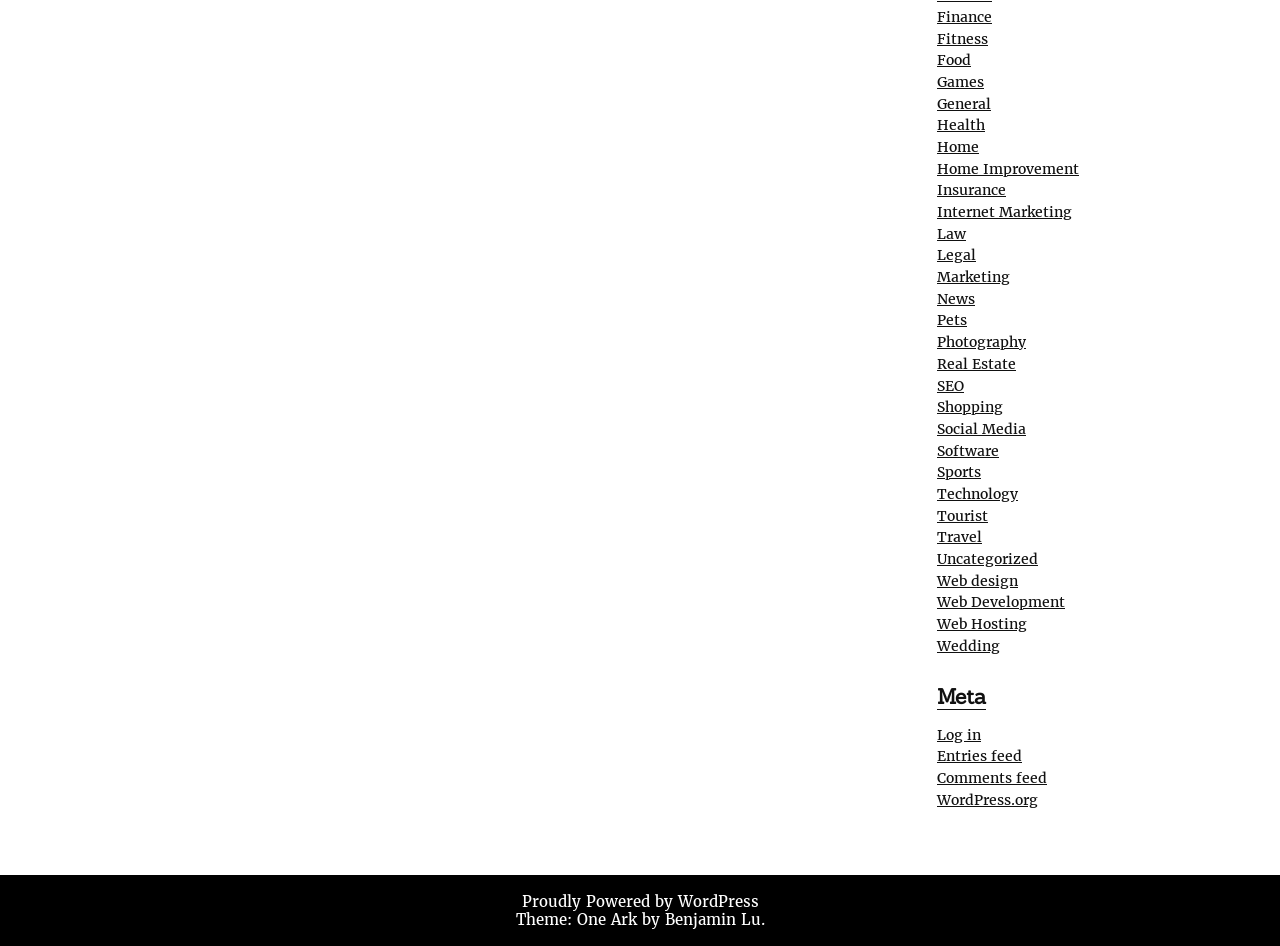Locate the bounding box coordinates of the element that should be clicked to execute the following instruction: "Check out the Photography category".

[0.732, 0.352, 0.802, 0.371]